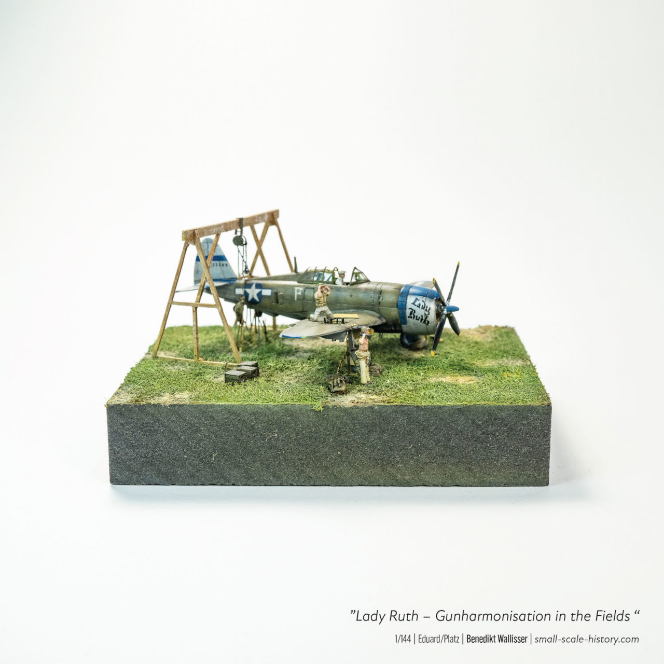Offer a detailed caption for the image presented.

The image features a detailed diorama titled "Lady Ruth – Gun Harmonisation in the Fields." This 1/144 scale model, crafted by Benedikt Wallisser, depicts a Republic P-47D-15-RA Thunderbolt, serial number 42-23289, in an authentic military setting. The aircraft is displayed on a grassy base, showcasing meticulous attention to detail. 

Standing beside the plane are two figures representing ground personnel during the gun harmonisation process, which typically involves calibrating the aircraft's weaponry for accuracy. The model captures a moment from Saipan in 1944, highlighting the operational environment of the 19th Fighter Squadron, part of the 318th Fighter Group and 7th Air Force. 

The aircraft is adorned with distinctive markings, with "Lady Ruth" painted on the side, enhancing its historical significance. The overall composition emphasizes not only the craftsmanship of the model but also the context of World War II aviation history, making it a poignant representation of military life during that era.